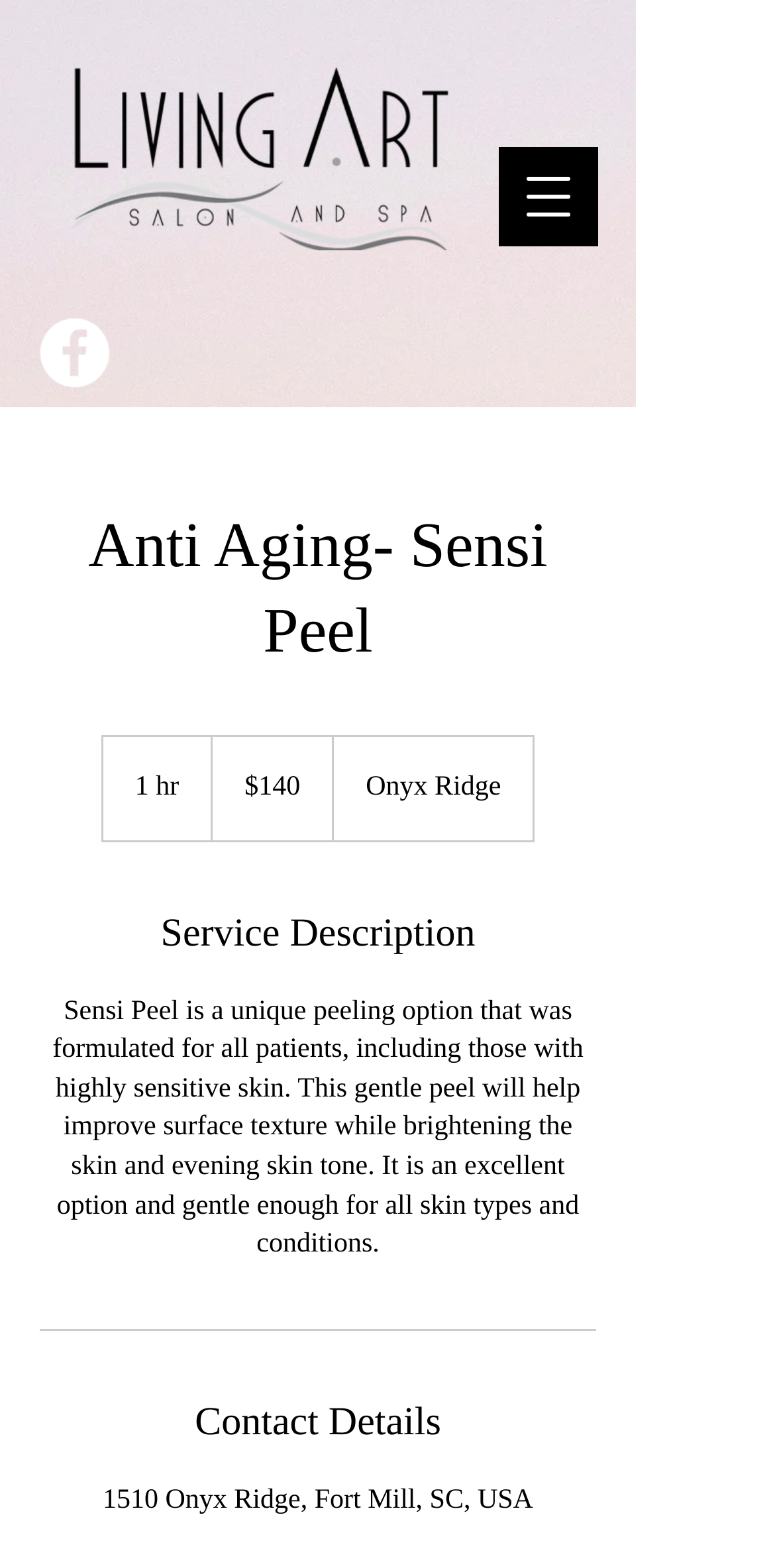Determine the main heading text of the webpage.

Anti Aging- Sensi Peel